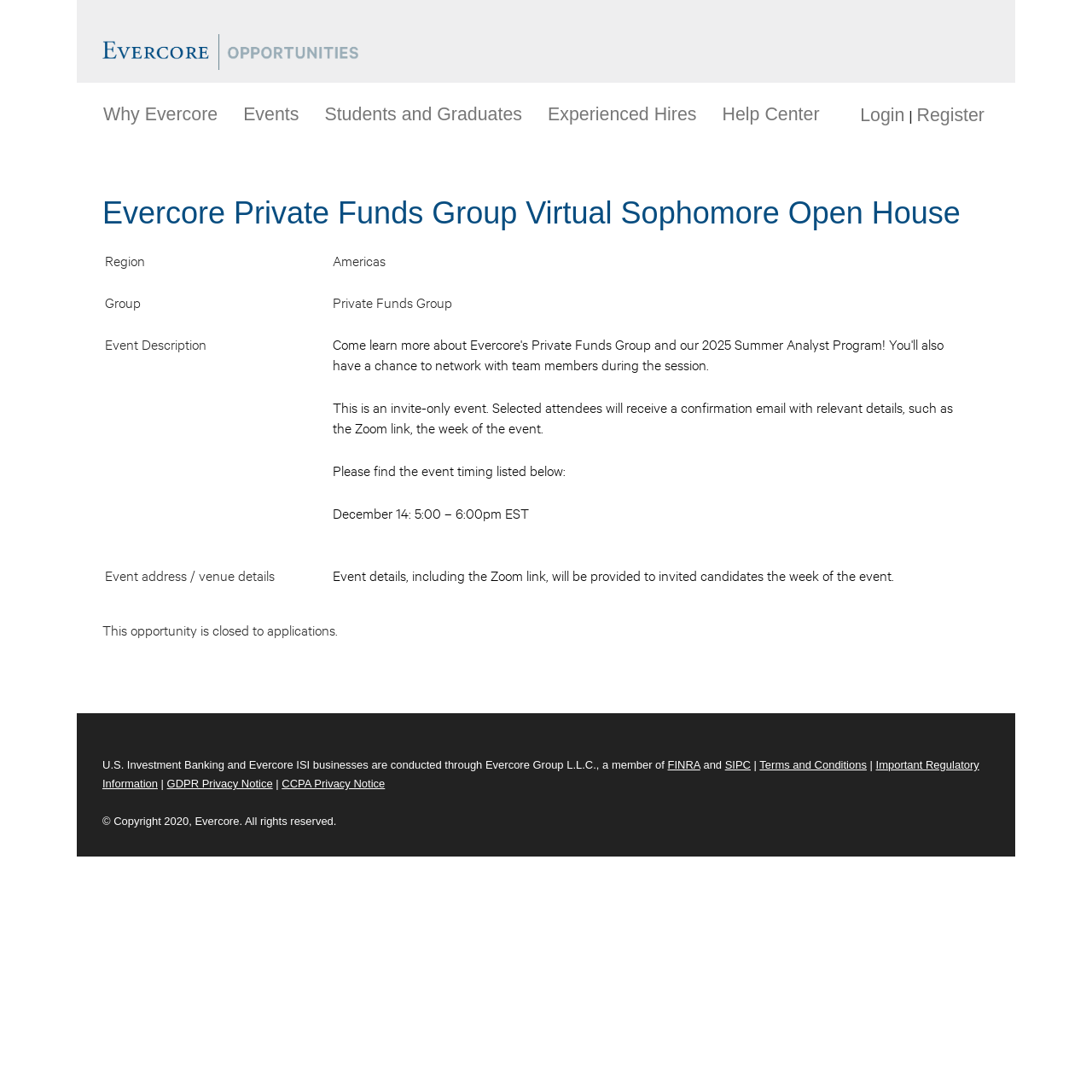Identify the bounding box of the HTML element described here: "SIPC". Provide the coordinates as four float numbers between 0 and 1: [left, top, right, bottom].

[0.664, 0.695, 0.688, 0.706]